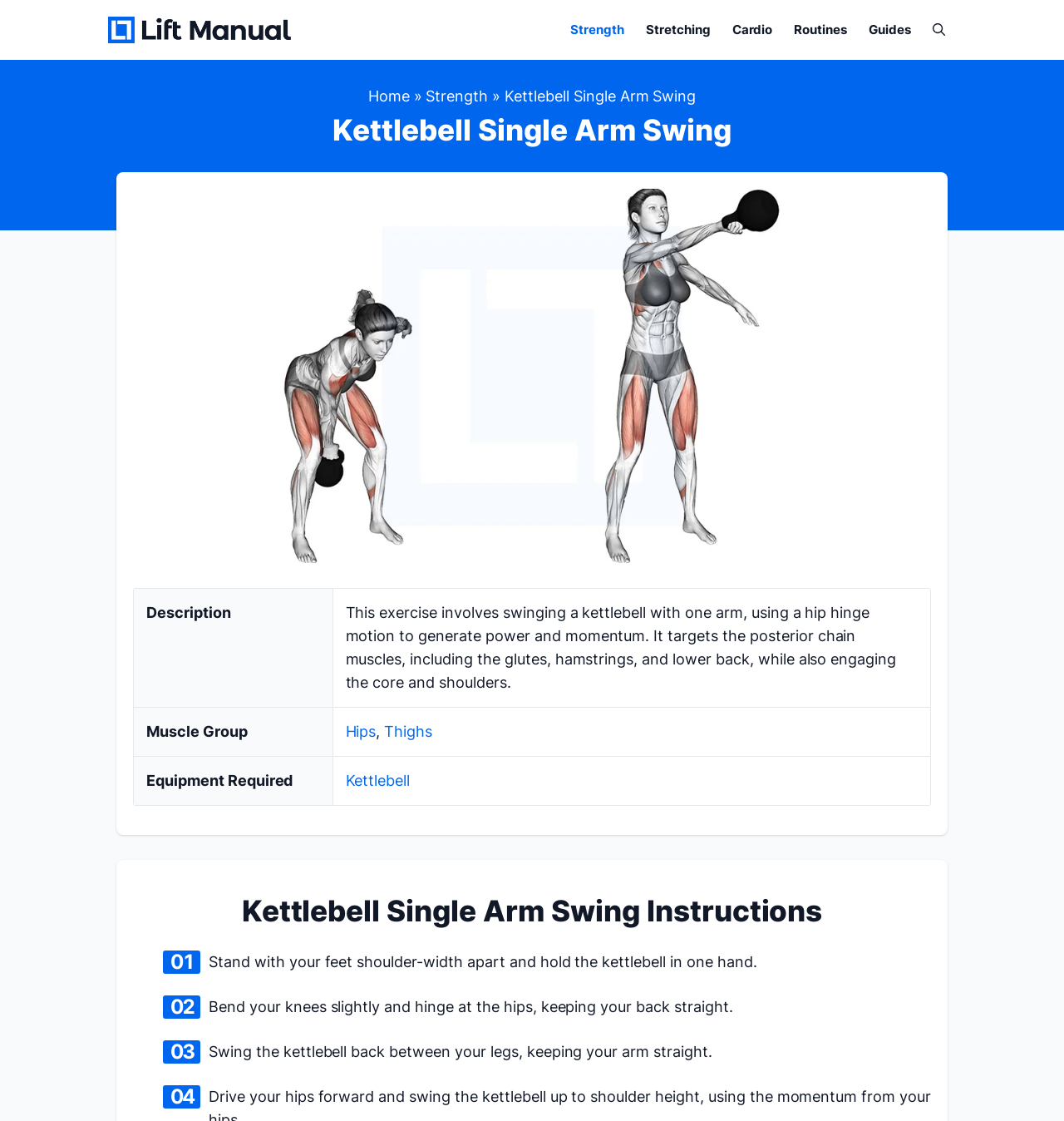Locate the bounding box coordinates of the element I should click to achieve the following instruction: "Click the 'Home' link".

[0.346, 0.078, 0.385, 0.093]